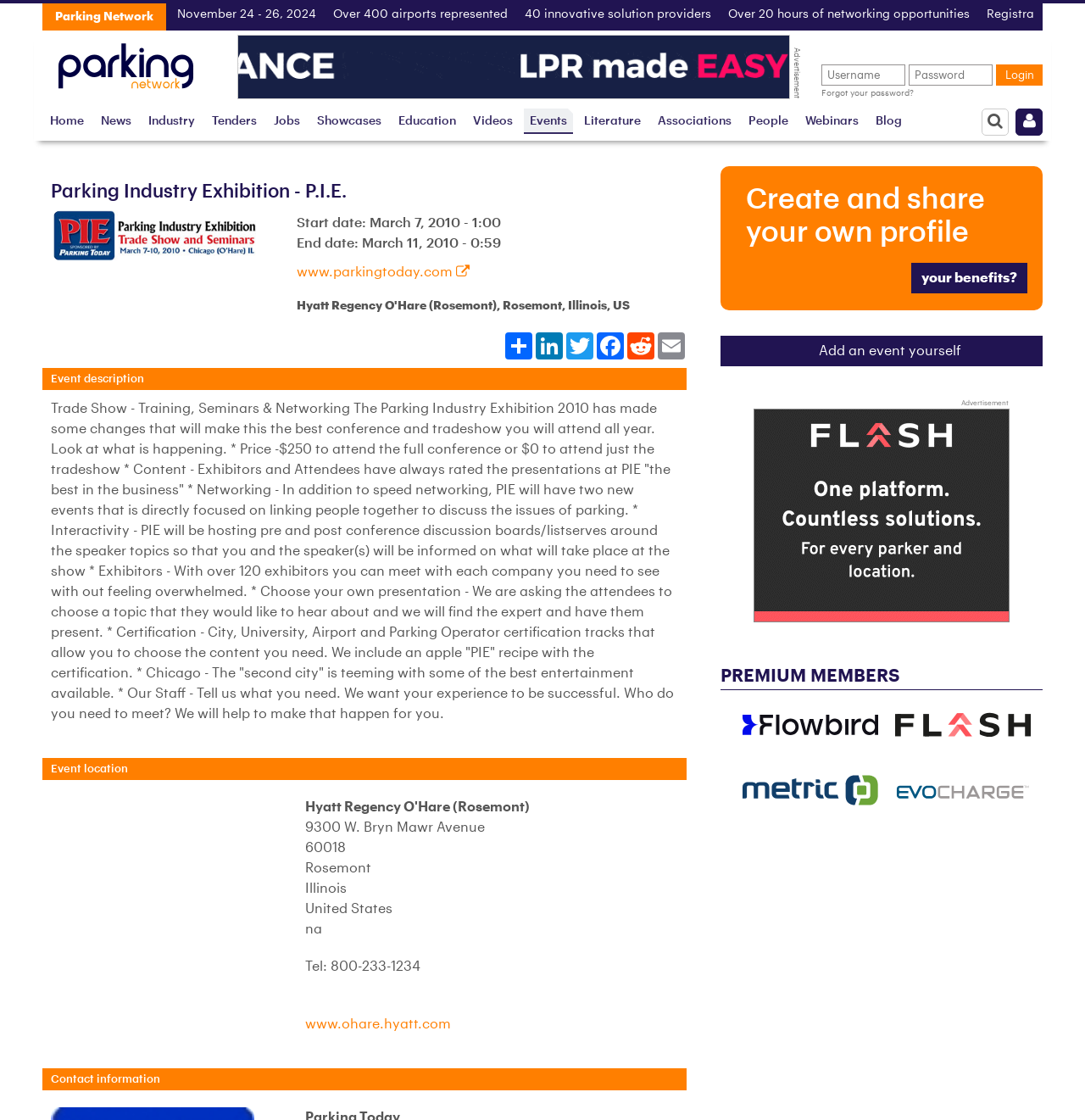Identify the bounding box coordinates of the clickable region to carry out the given instruction: "Click the 'Home' link".

[0.046, 0.097, 0.077, 0.12]